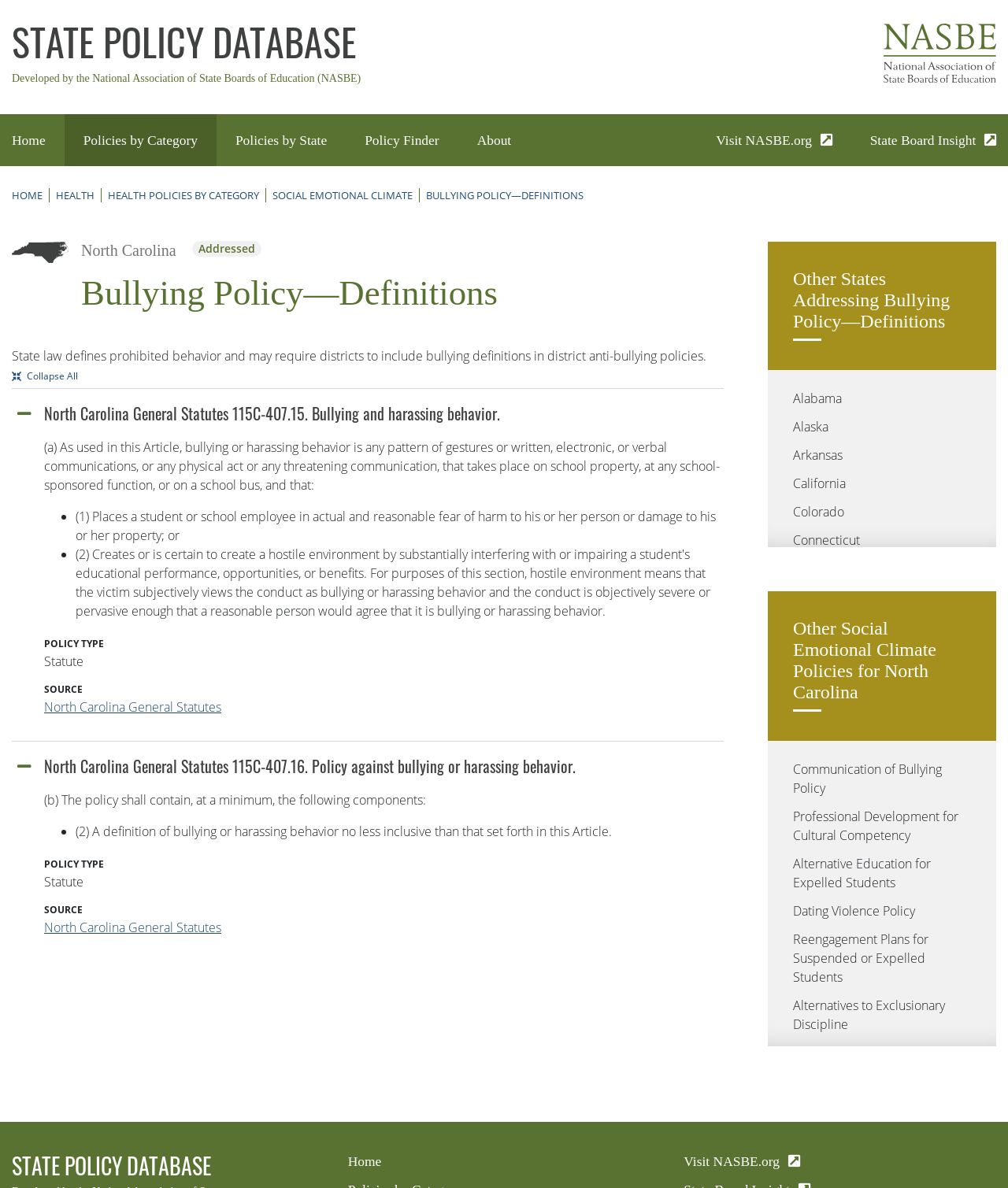Locate the bounding box coordinates of the clickable element to fulfill the following instruction: "Visit 'NASBE.org'". Provide the coordinates as four float numbers between 0 and 1 in the format [left, top, right, bottom].

[0.71, 0.109, 0.826, 0.126]